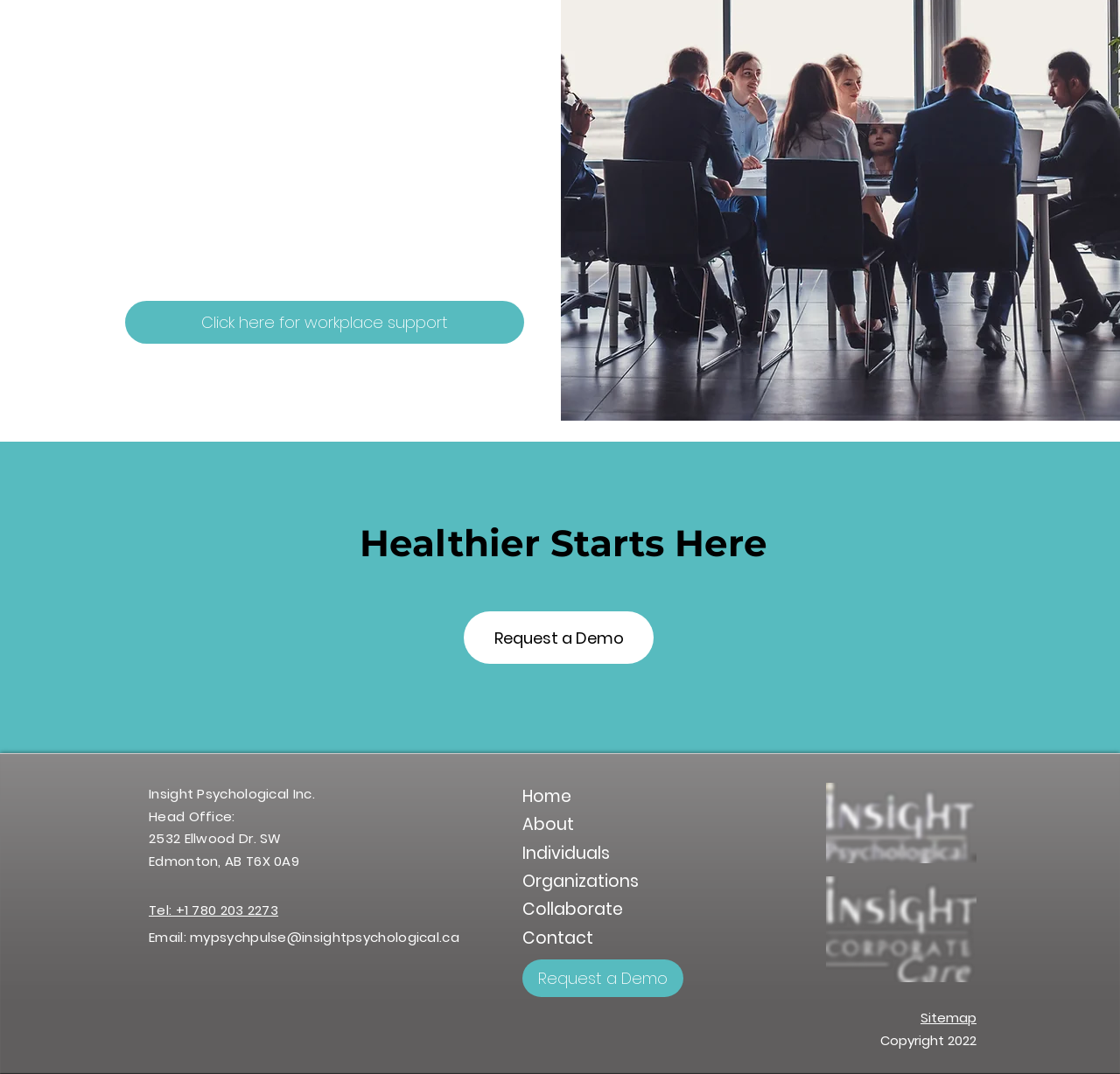Specify the bounding box coordinates of the element's region that should be clicked to achieve the following instruction: "Click the 'Home' link". The bounding box coordinates consist of four float numbers between 0 and 1, in the format [left, top, right, bottom].

None